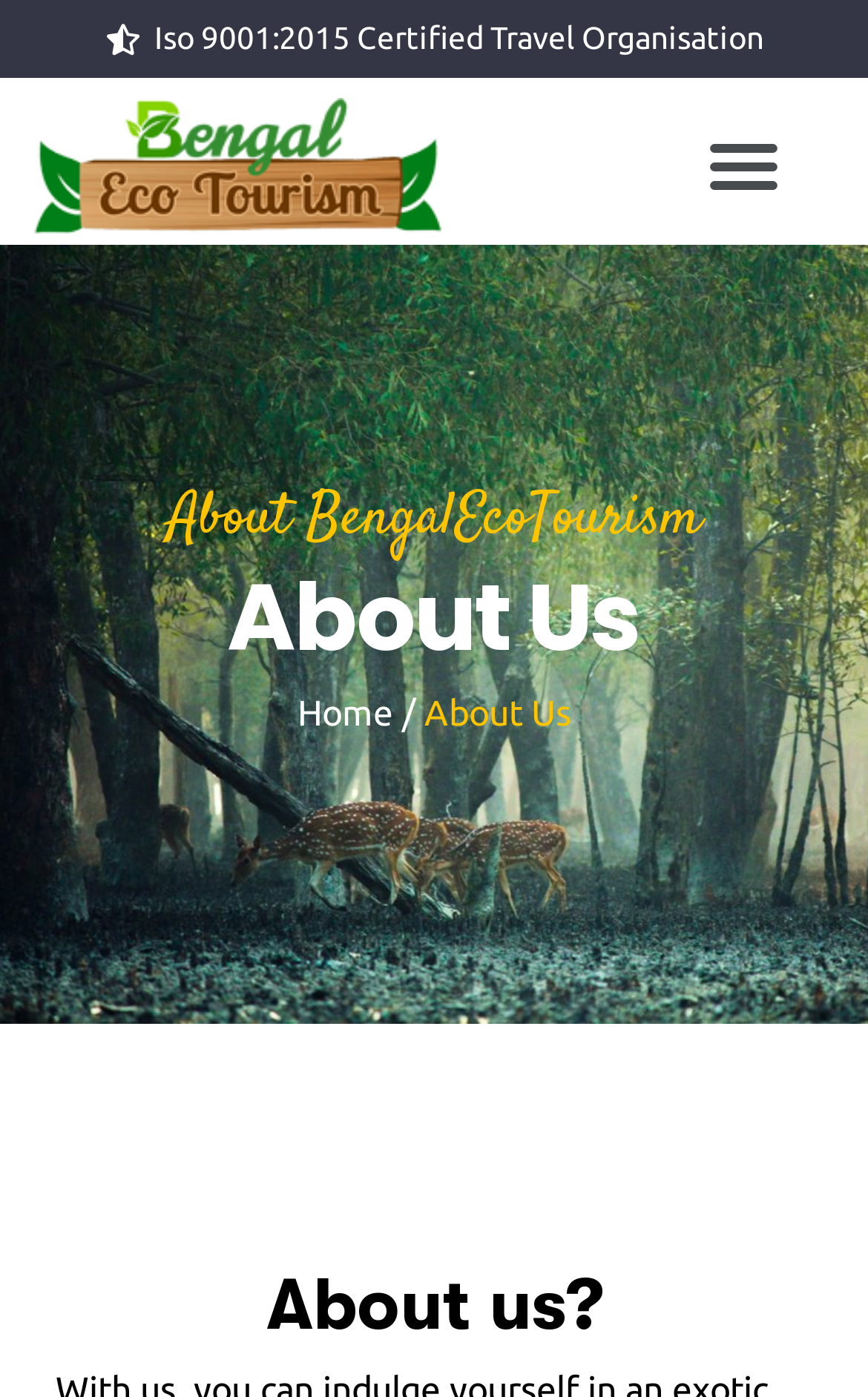Answer the question briefly using a single word or phrase: 
What is the breadcrumb navigation on this page?

Home / About Us